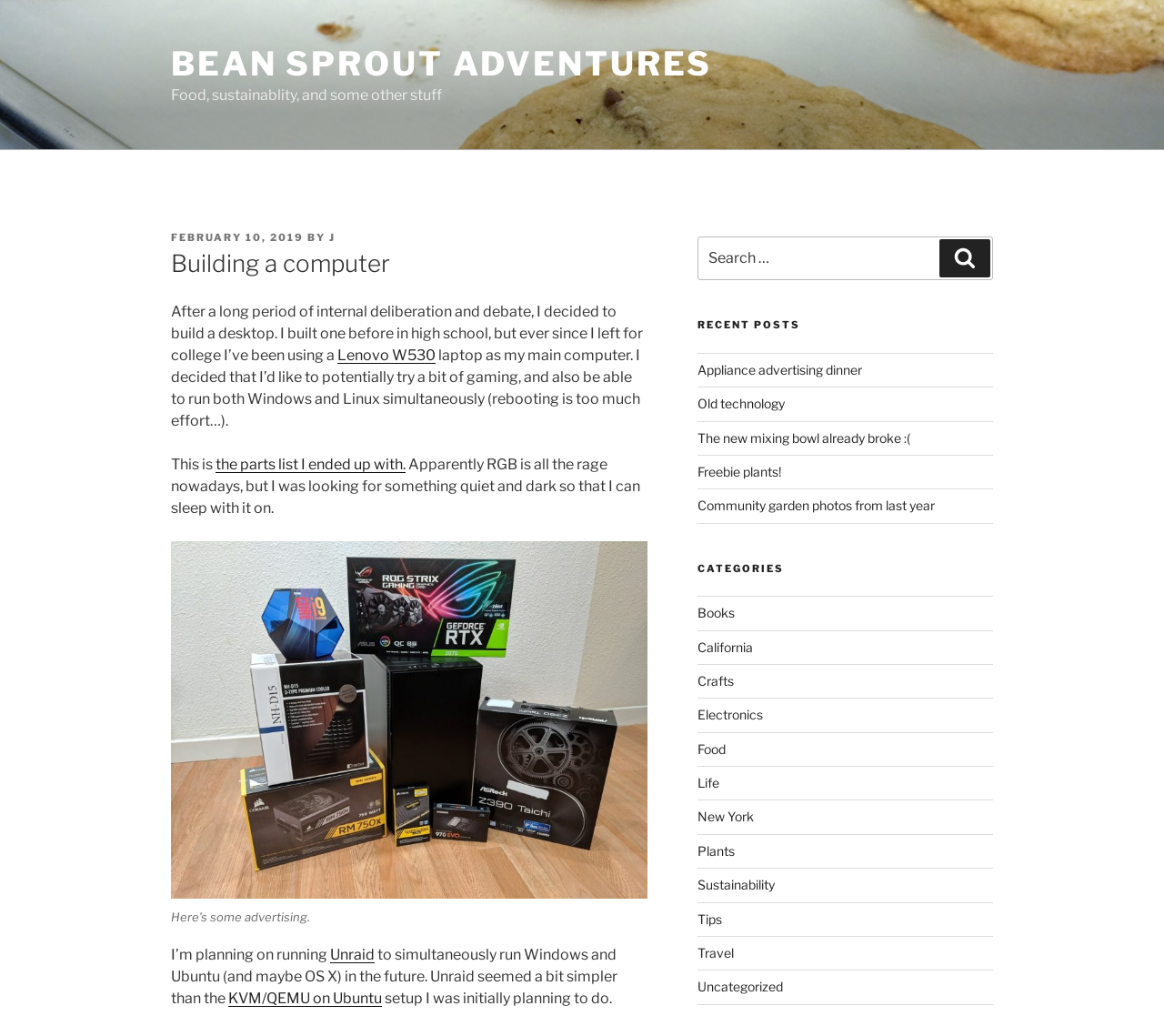Identify the bounding box coordinates of the clickable region necessary to fulfill the following instruction: "View recent posts". The bounding box coordinates should be four float numbers between 0 and 1, i.e., [left, top, right, bottom].

[0.599, 0.308, 0.853, 0.321]